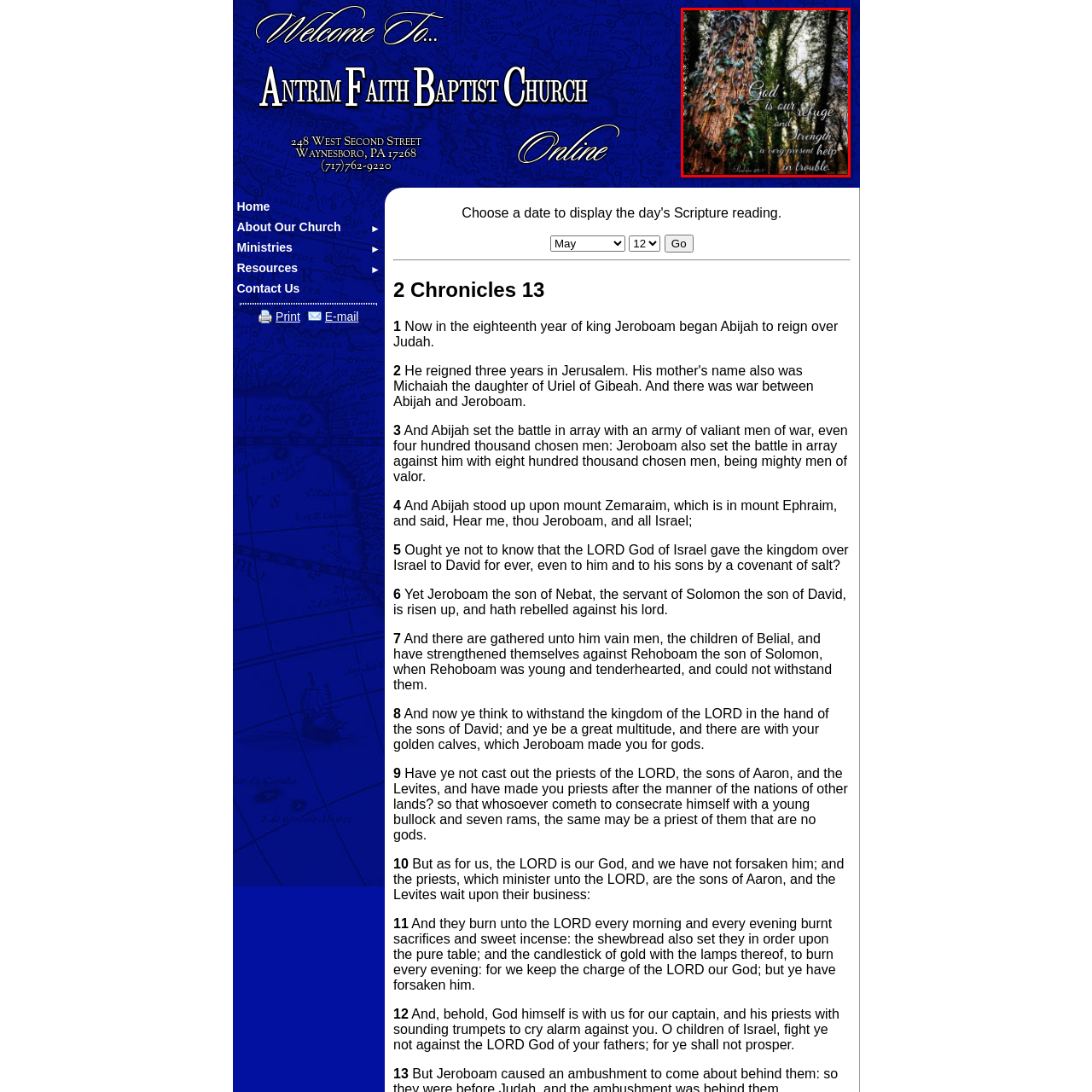Offer a detailed caption for the image that is surrounded by the red border.

The image depicts a serene forest environment, featuring a tall tree adorned with vibrant green ivy. Sunlight filters through the leaves, creating a tranquil atmosphere. Overlaying this natural backdrop are the words from Psalm 46:1, which read: "God is our refuge and strength, a very present help in trouble." This verse emphasizes a message of solace and support, reflecting the themes of faith and divine assistance in times of struggle. The combination of the peaceful imagery and the uplifting text encourages a sense of hope and reassurance.